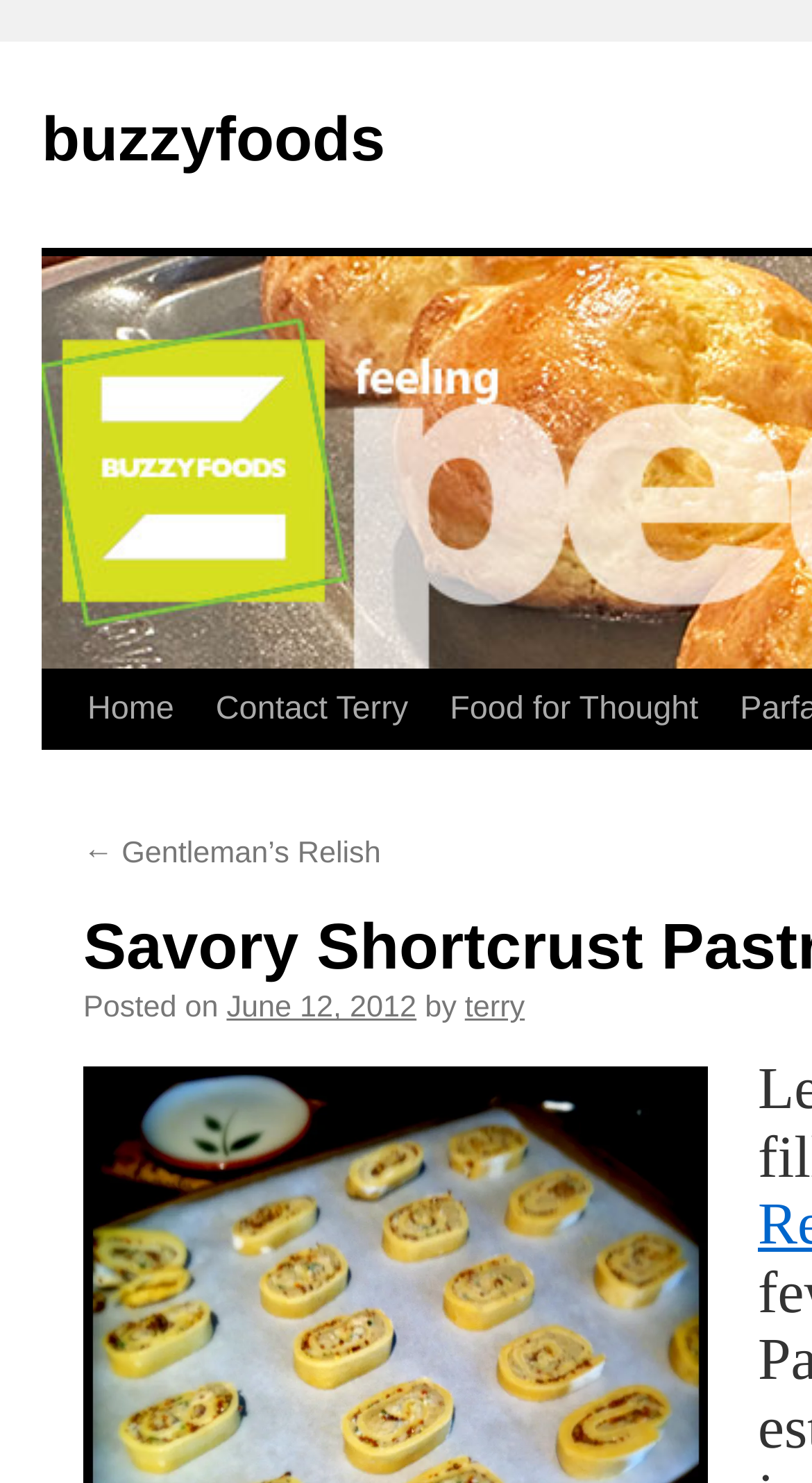Find and generate the main title of the webpage.

Savory Shortcrust Pastry